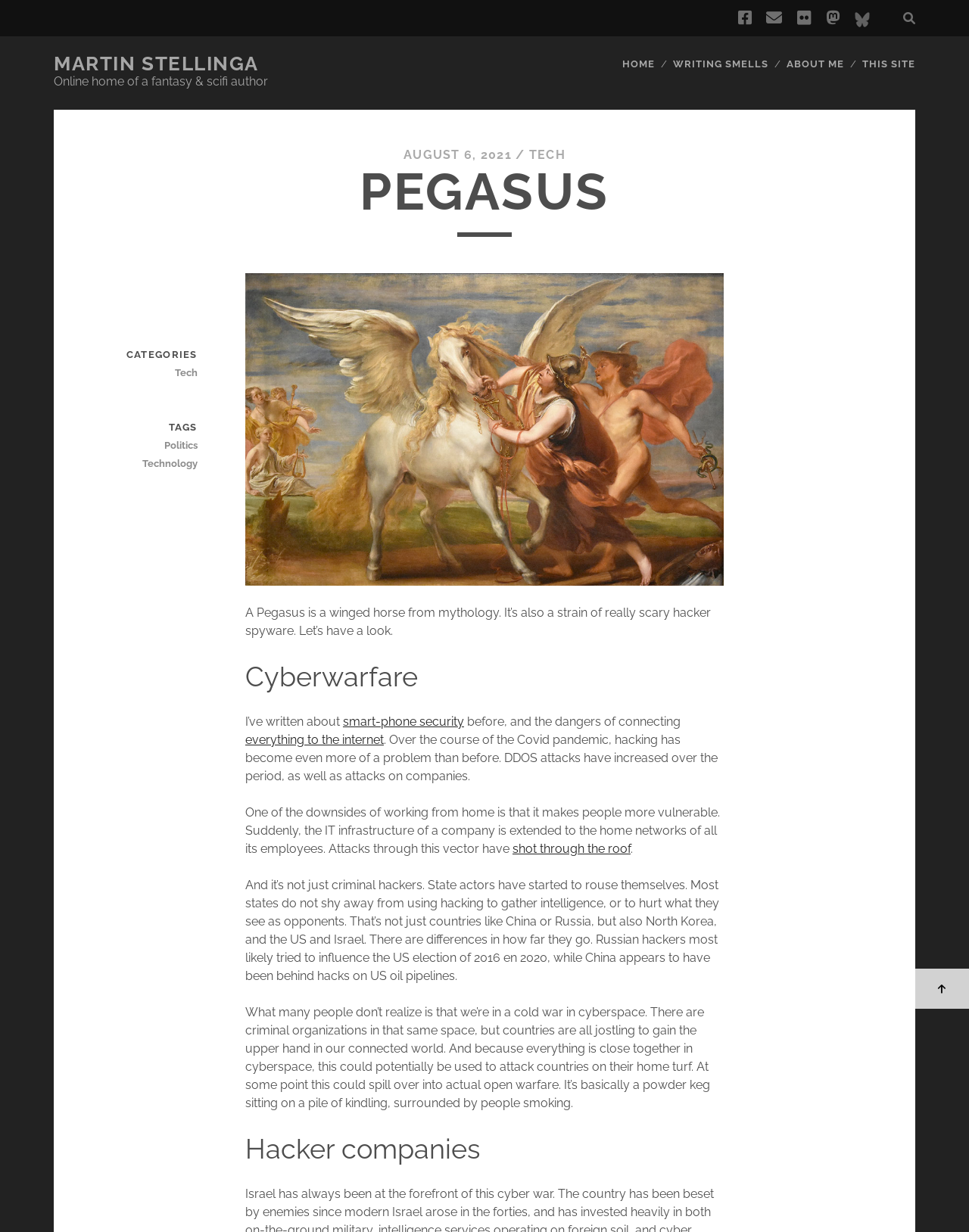Could you find the bounding box coordinates of the clickable area to complete this instruction: "Read about Pegasus"?

[0.154, 0.133, 0.846, 0.178]